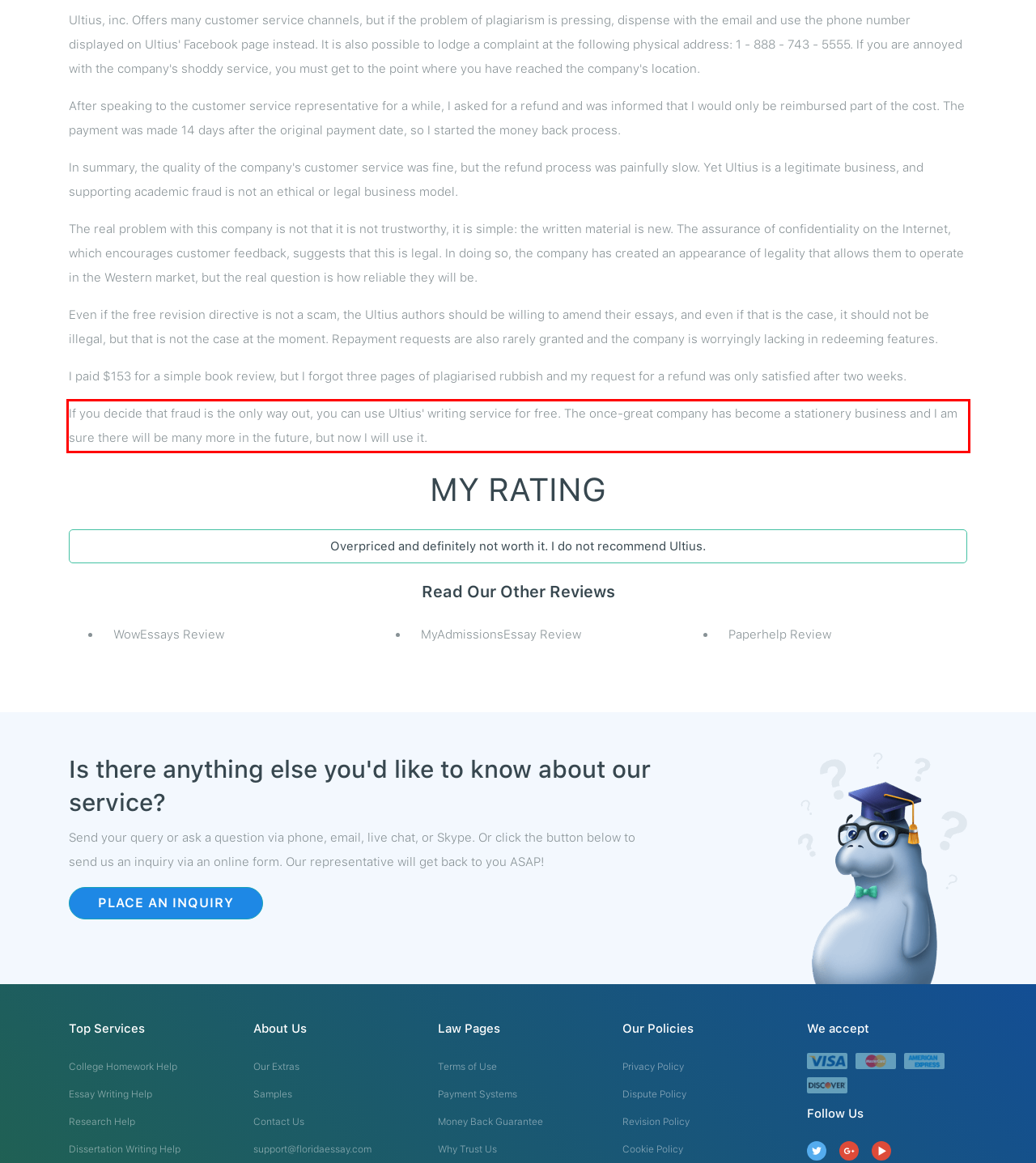Given a webpage screenshot, identify the text inside the red bounding box using OCR and extract it.

If you decide that fraud is the only way out, you can use Ultius' writing service for free. The once-great company has become a stationery business and I am sure there will be many more in the future, but now I will use it.